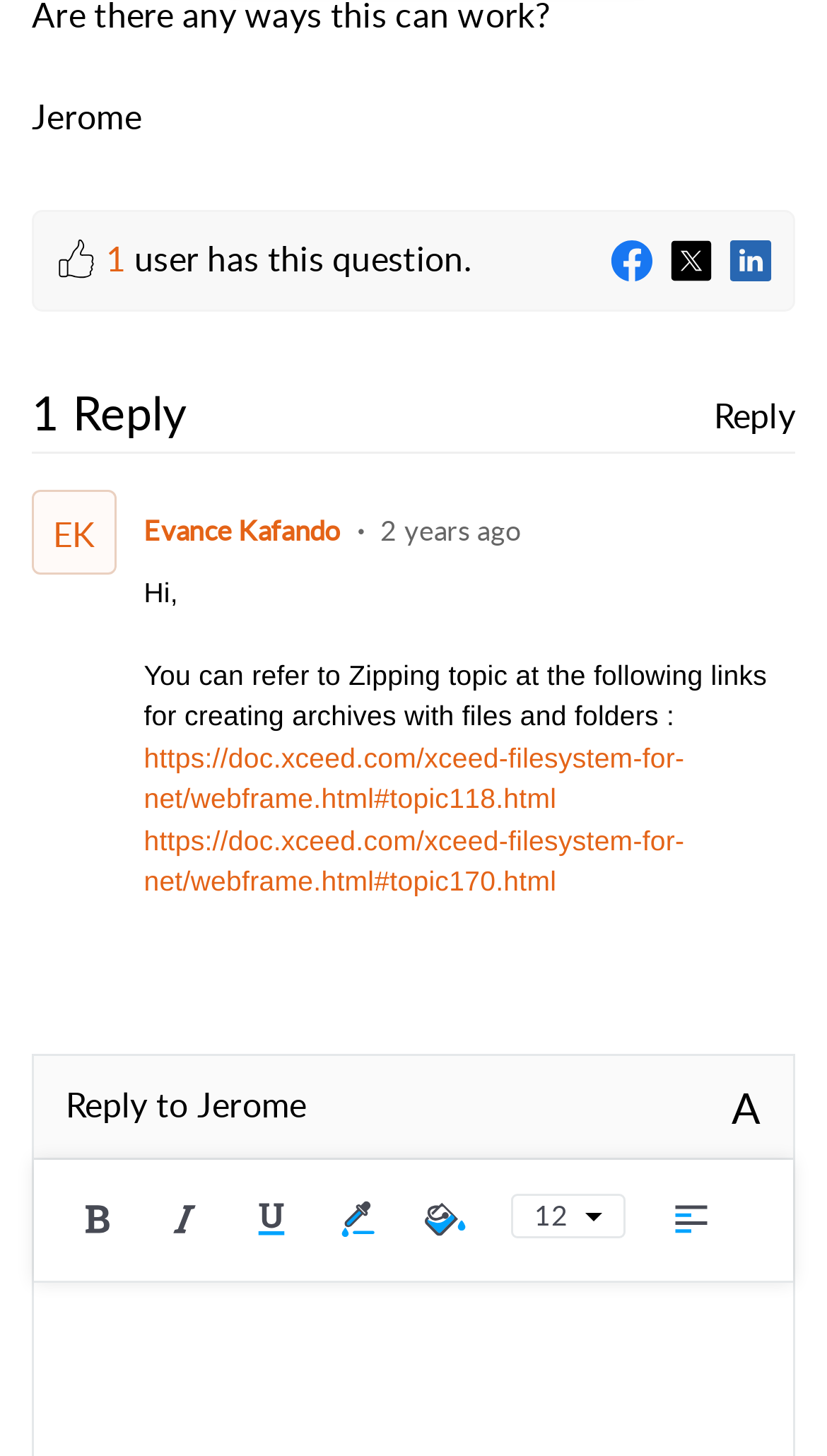For the following element description, predict the bounding box coordinates in the format (top-left x, top-left y, bottom-right x, bottom-right y). All values should be floating point numbers between 0 and 1. Description: title="Facebook"

[0.738, 0.161, 0.79, 0.199]